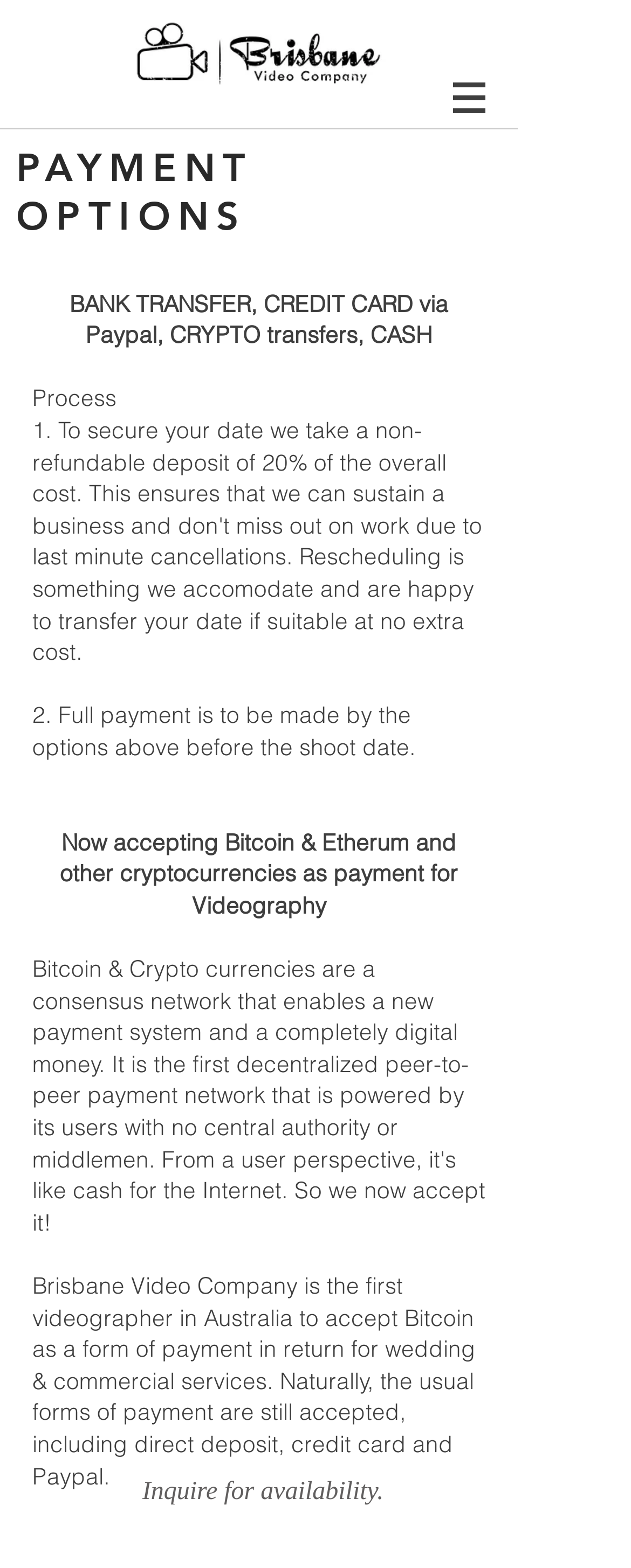Using the details in the image, give a detailed response to the question below:
What is the company's stance on rescheduling?

The webpage mentions that rescheduling is something the company accommodates and is happy to transfer the date if suitable at no extra cost, as stated in the process description.